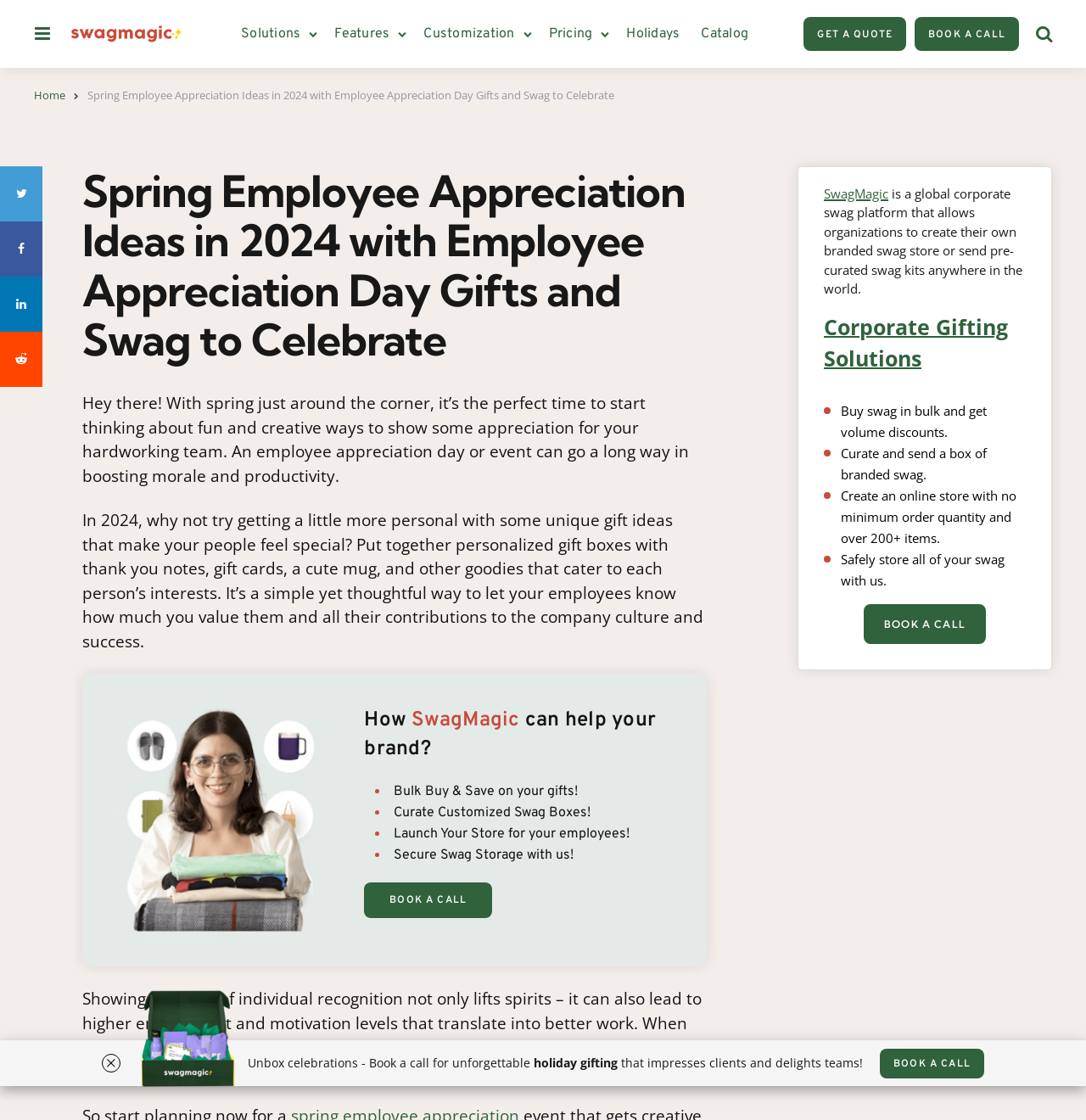What is the purpose of the webpage?
Using the visual information from the image, give a one-word or short-phrase answer.

Employee appreciation gifts